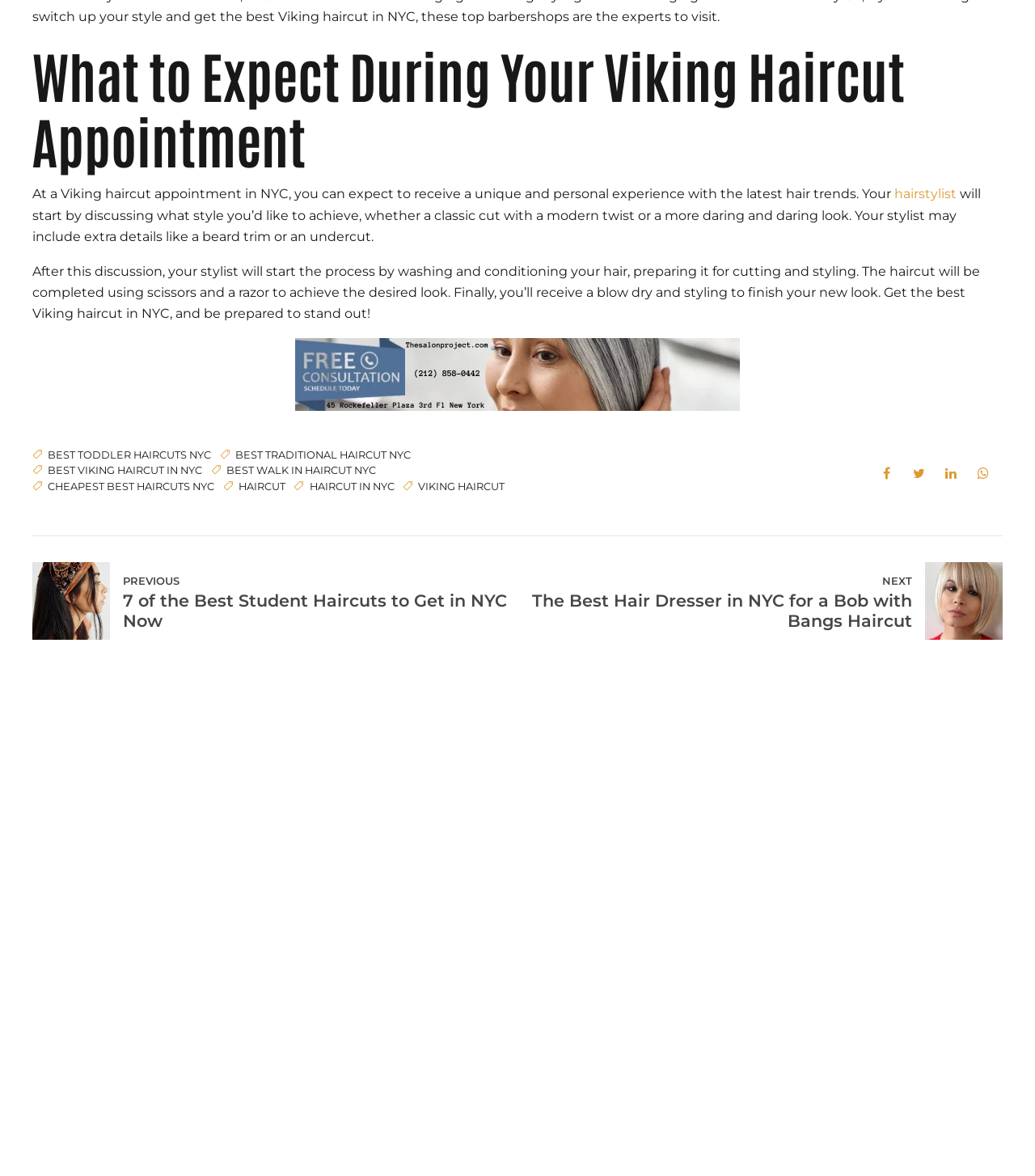Identify the bounding box for the UI element specified in this description: "Sponsors". The coordinates must be four float numbers between 0 and 1, formatted as [left, top, right, bottom].

None